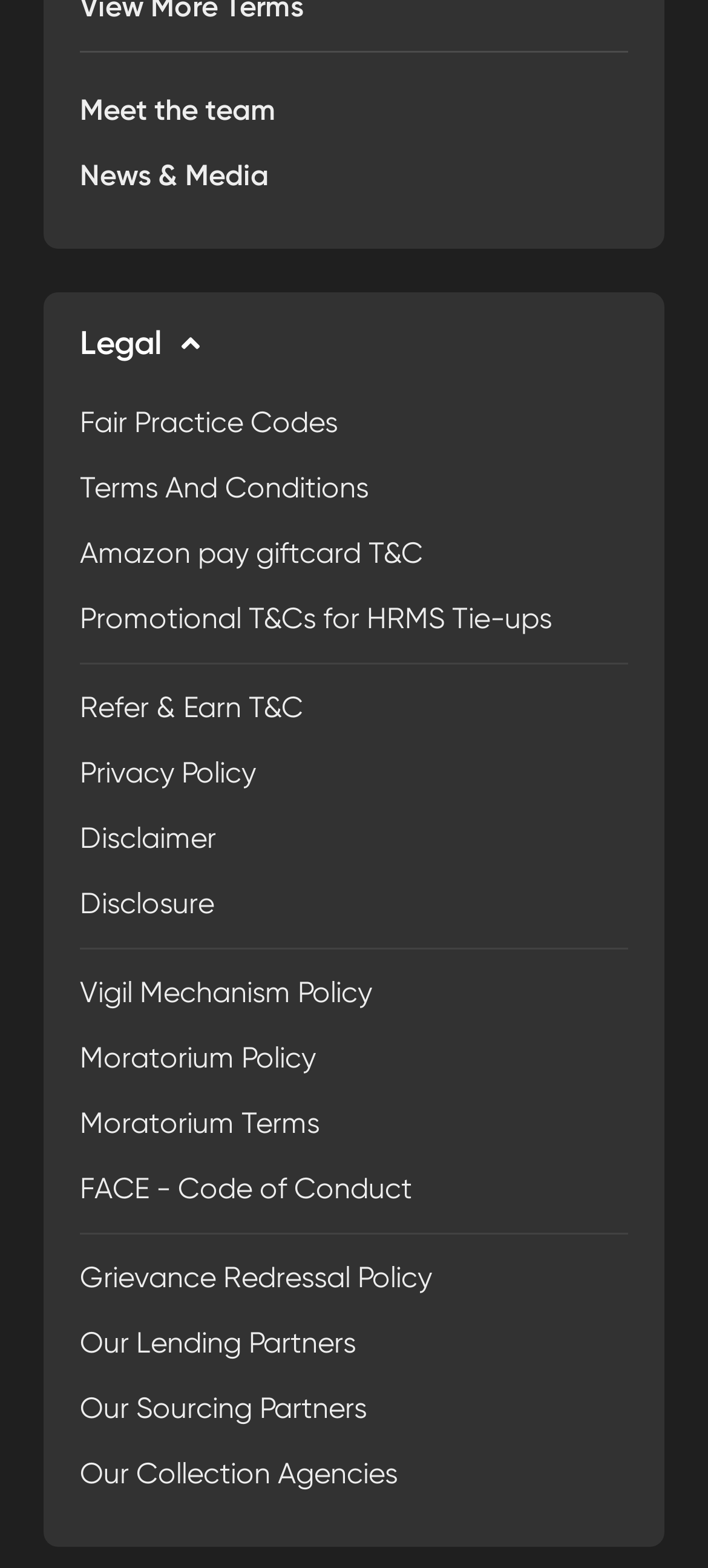Given the webpage screenshot, identify the bounding box of the UI element that matches this description: "Privacy Policy".

None